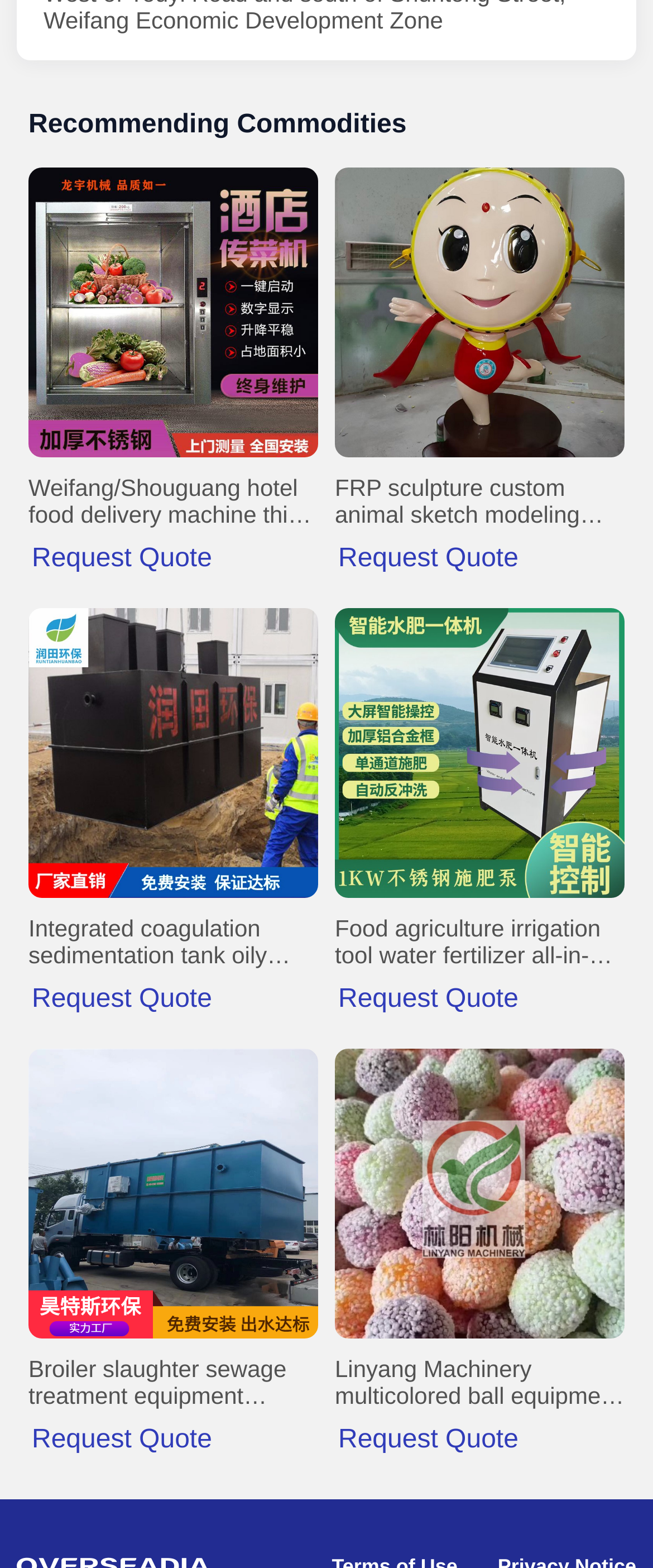What type of industry is the webpage related to? From the image, respond with a single word or brief phrase.

Manufacturing